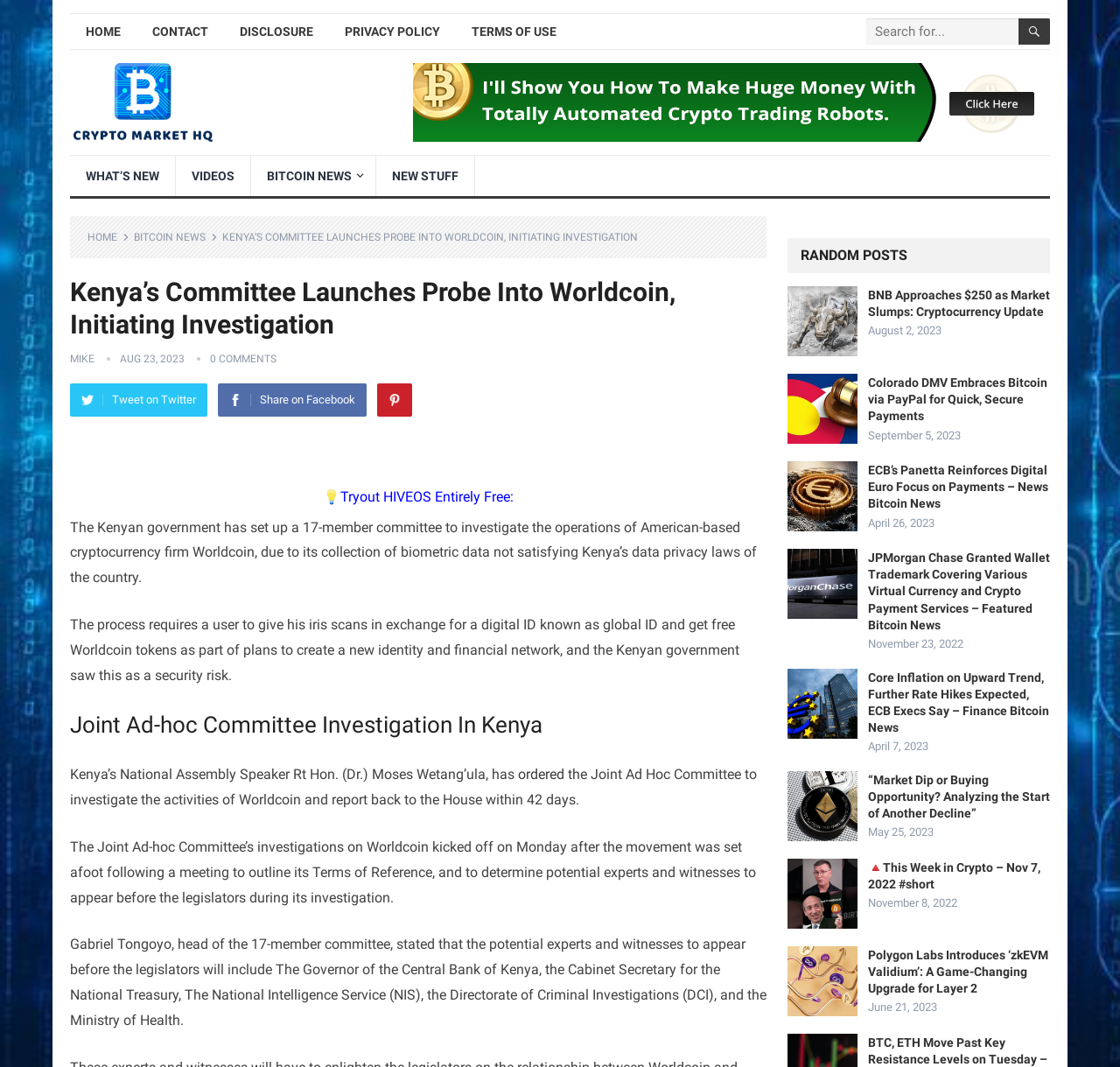Provide a thorough description of the webpage's content and layout.

This webpage appears to be a news article or blog post about cryptocurrency and blockchain-related topics. At the top of the page, there is a navigation menu with links to "HOME", "CONTACT", "DISCLOSURE", "PRIVACY POLICY", and "TERMS OF USE". Next to the navigation menu, there is a search box with a magnifying glass icon.

Below the navigation menu, there is a prominent headline that reads "Kenya’s Committee Launches Probe Into Worldcoin, Initiating Investigation". This headline is accompanied by a subheading and a series of social media sharing links, including Twitter, Facebook, and Pinterest.

The main content of the page is divided into several sections. The first section discusses the Kenyan government's investigation into Worldcoin, a cryptocurrency firm, due to concerns over its collection of biometric data. The text is accompanied by a few images, including a Twitter logo and a Facebook logo.

The next section appears to be a list of random posts or news articles, each with a heading, a brief summary, and an image. These posts seem to be related to cryptocurrency and blockchain news, with topics ranging from Bitcoin prices to digital euro payments.

Throughout the page, there are several images, including logos of various cryptocurrency firms and organizations, as well as screenshots of news articles. The layout of the page is organized, with clear headings and concise text, making it easy to navigate and read.